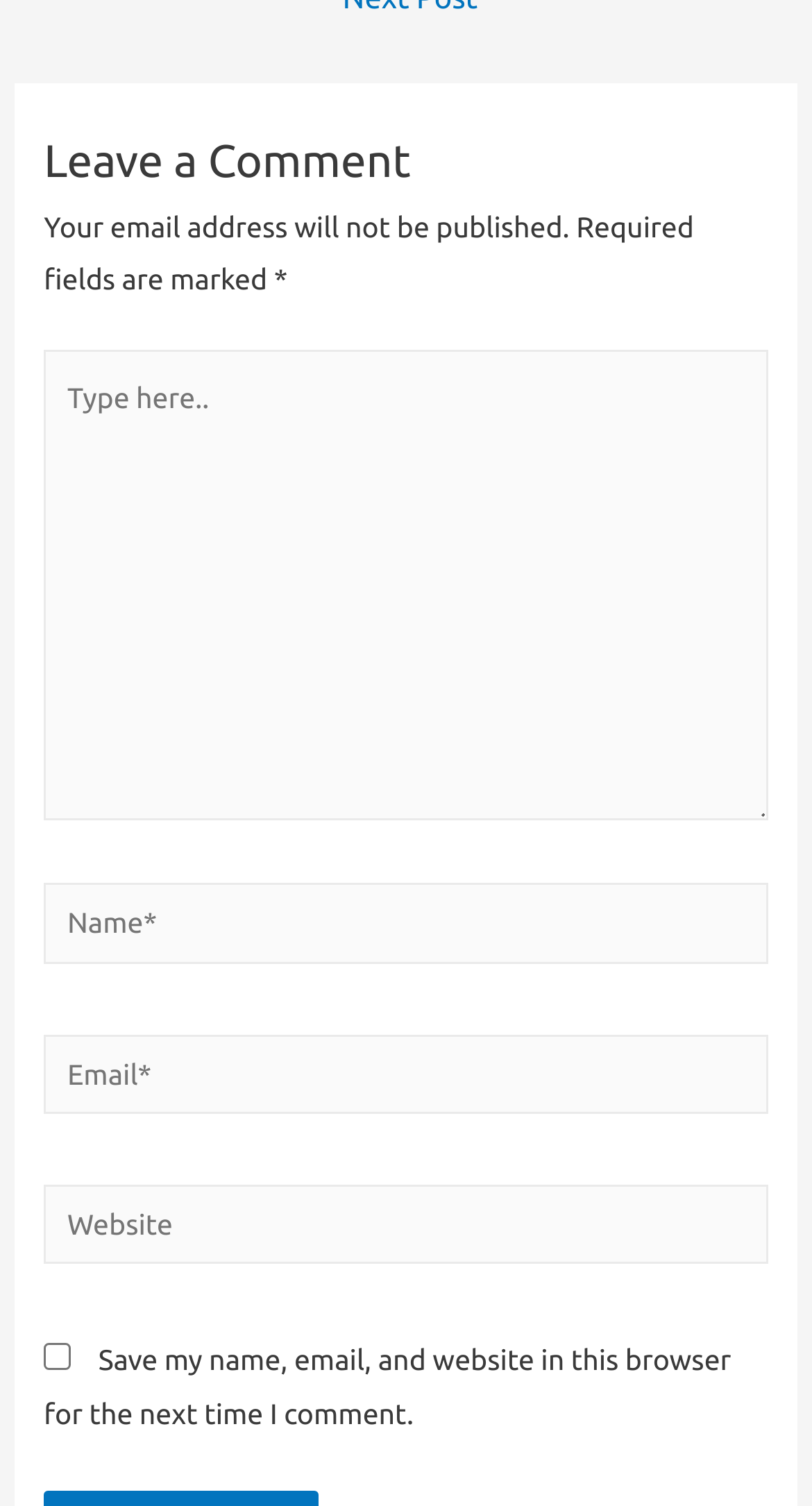Locate the bounding box of the UI element with the following description: "parent_node: Website name="url" placeholder="Website"".

[0.054, 0.787, 0.946, 0.84]